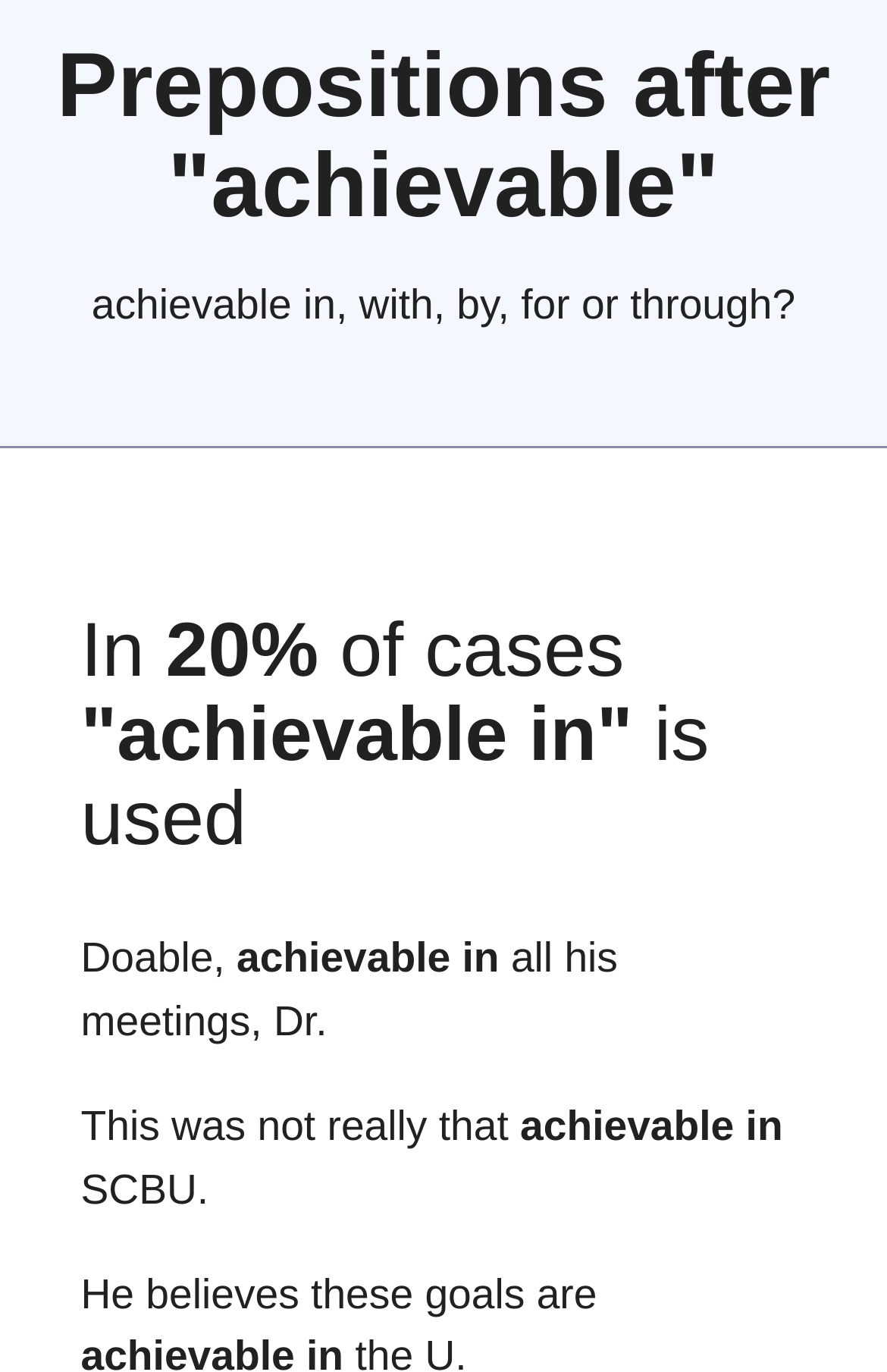Refer to the image and provide an in-depth answer to the question: 
What is the occupation of the person mentioned?

The answer can be inferred from the sentence 'all his meetings, Dr.' which is a part of the webpage content. The title 'Dr.' suggests that the person mentioned is a doctor.